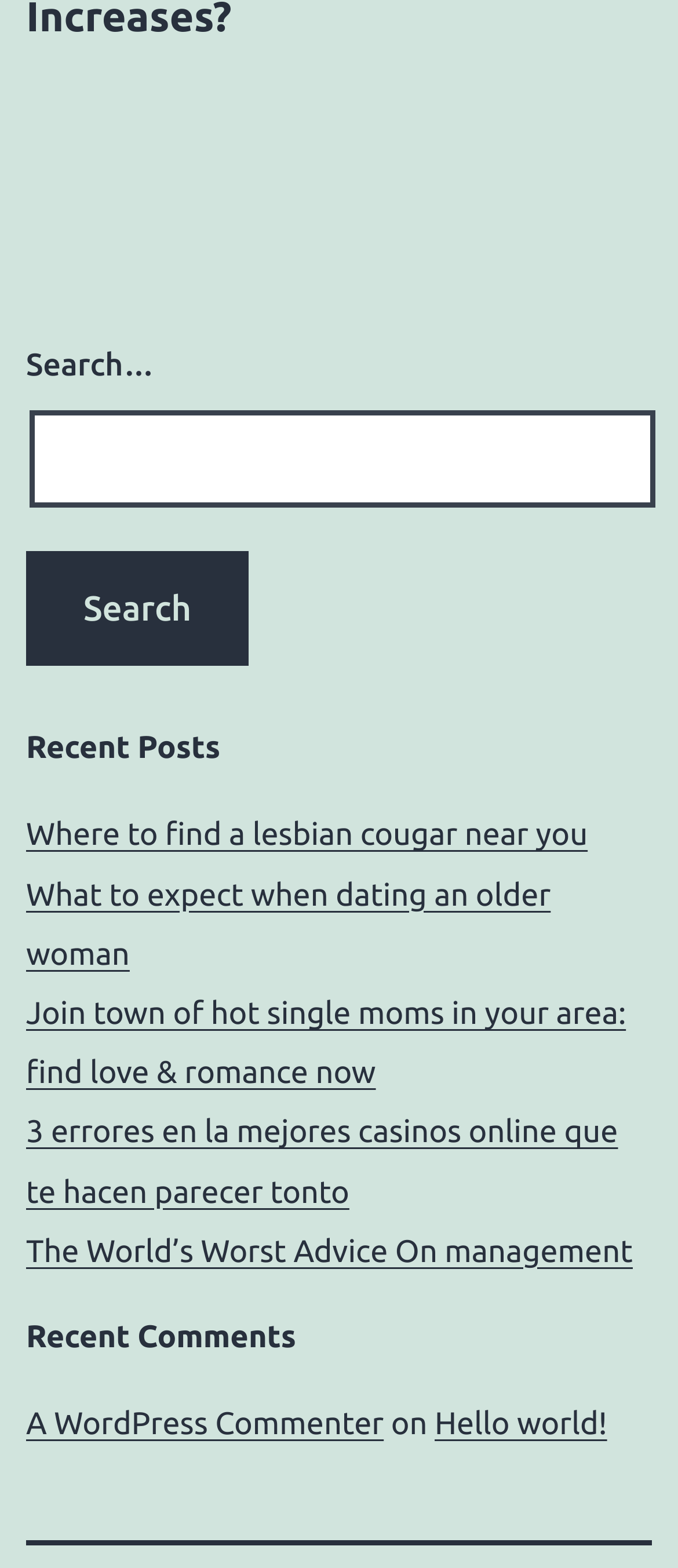Identify the bounding box coordinates for the region of the element that should be clicked to carry out the instruction: "Click on 'Where to find a lesbian cougar near you'". The bounding box coordinates should be four float numbers between 0 and 1, i.e., [left, top, right, bottom].

[0.038, 0.521, 0.867, 0.544]